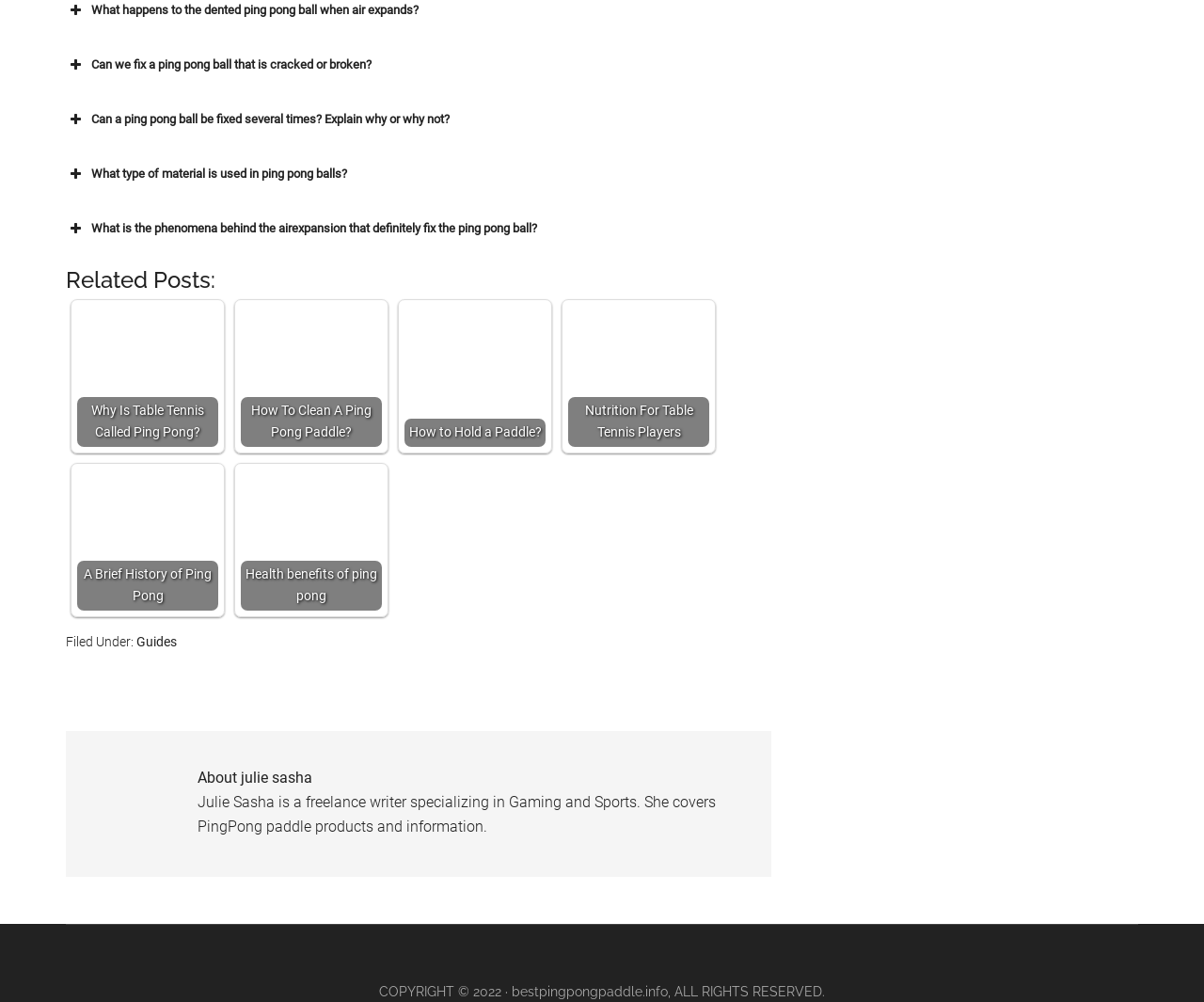Who is the author of the article?
From the details in the image, answer the question comprehensively.

The answer can be found in the heading element with the text 'About julie sasha' and the subsequent StaticText element which describes Julie Sasha as a freelance writer specializing in Gaming and Sports.